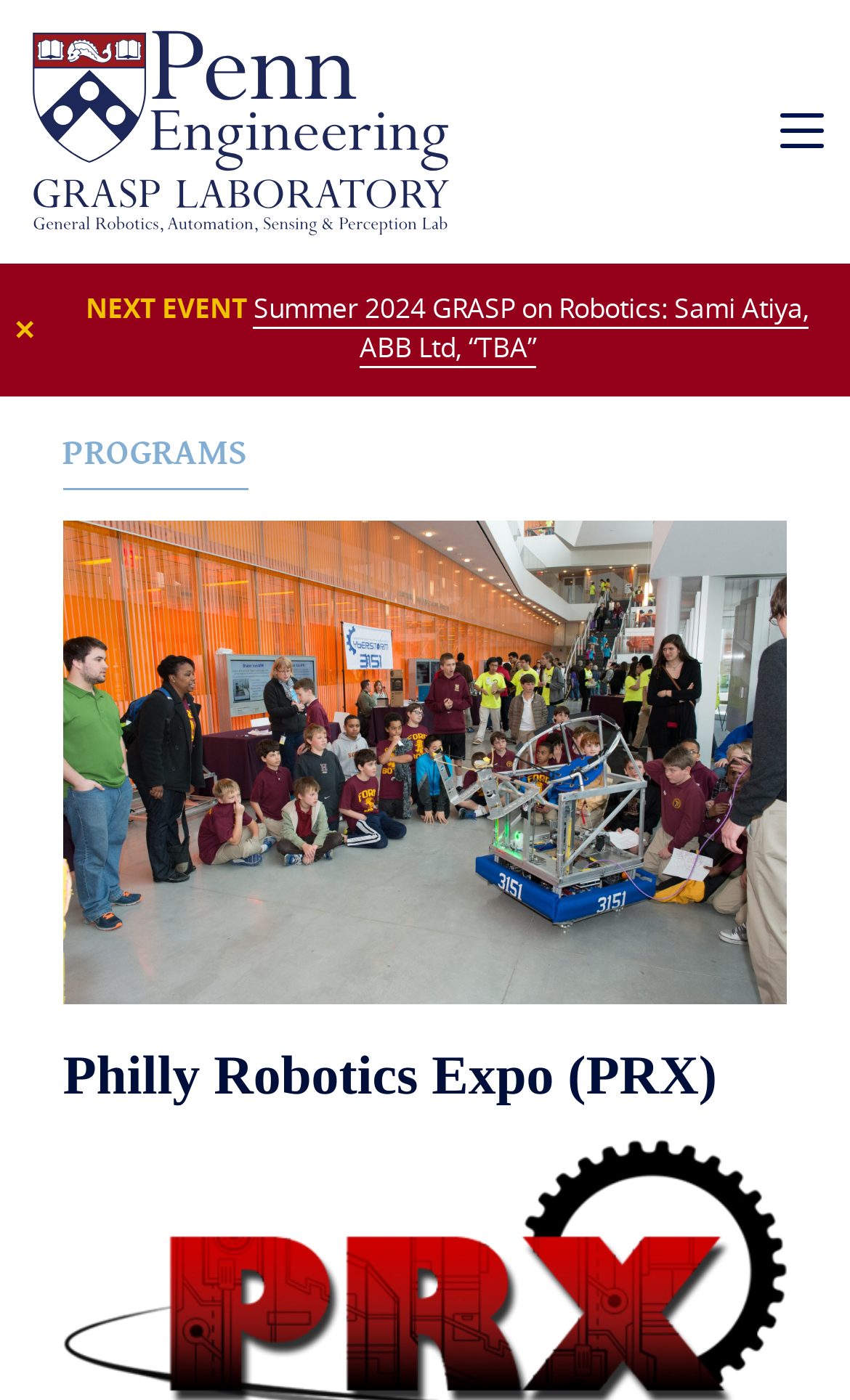Identify the bounding box for the given UI element using the description provided. Coordinates should be in the format (top-left x, top-left y, bottom-right x, bottom-right y) and must be between 0 and 1. Here is the description: ✕

[0.016, 0.221, 0.038, 0.25]